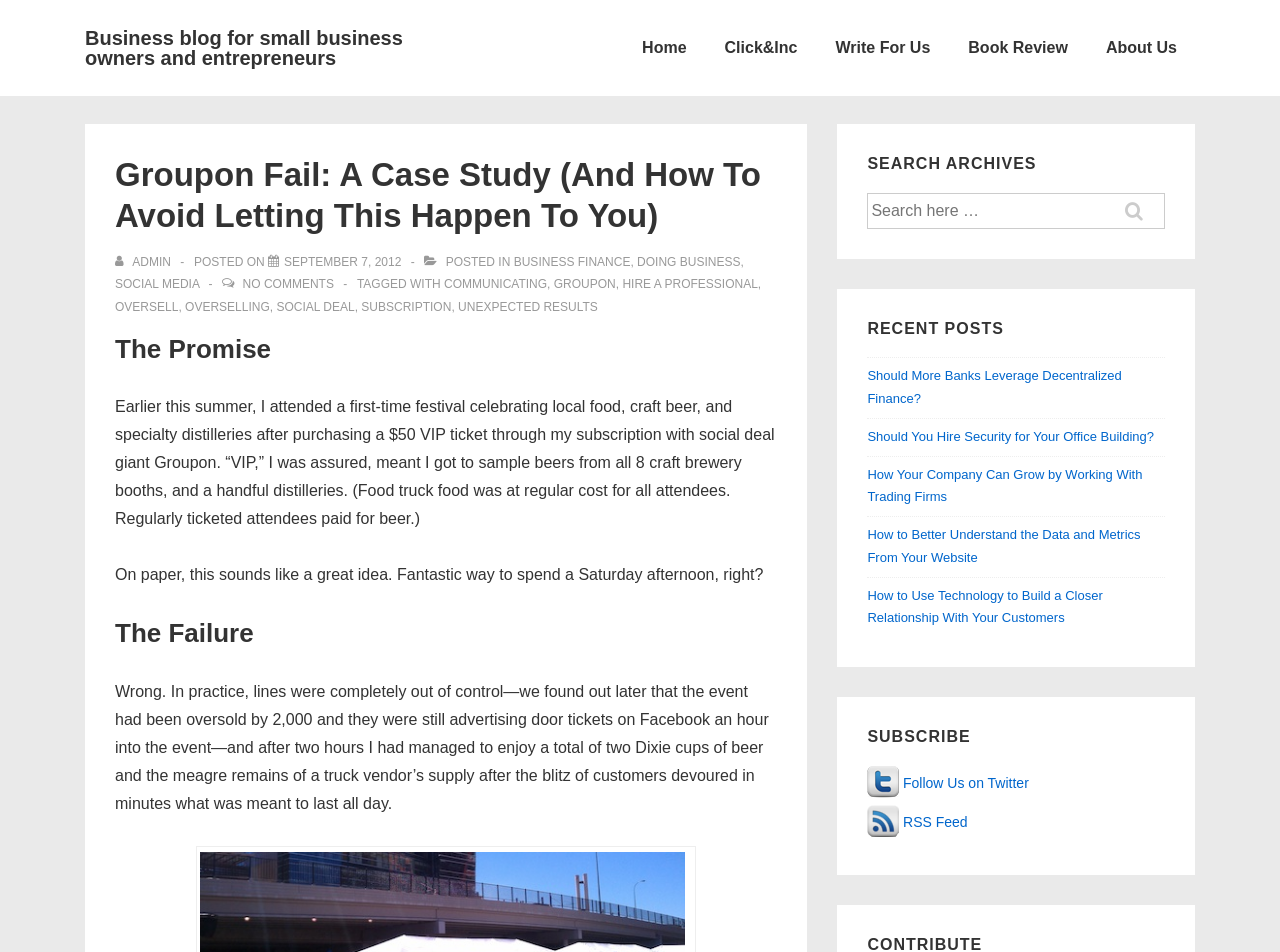Locate the coordinates of the bounding box for the clickable region that fulfills this instruction: "View all posts by admin".

[0.09, 0.267, 0.136, 0.282]